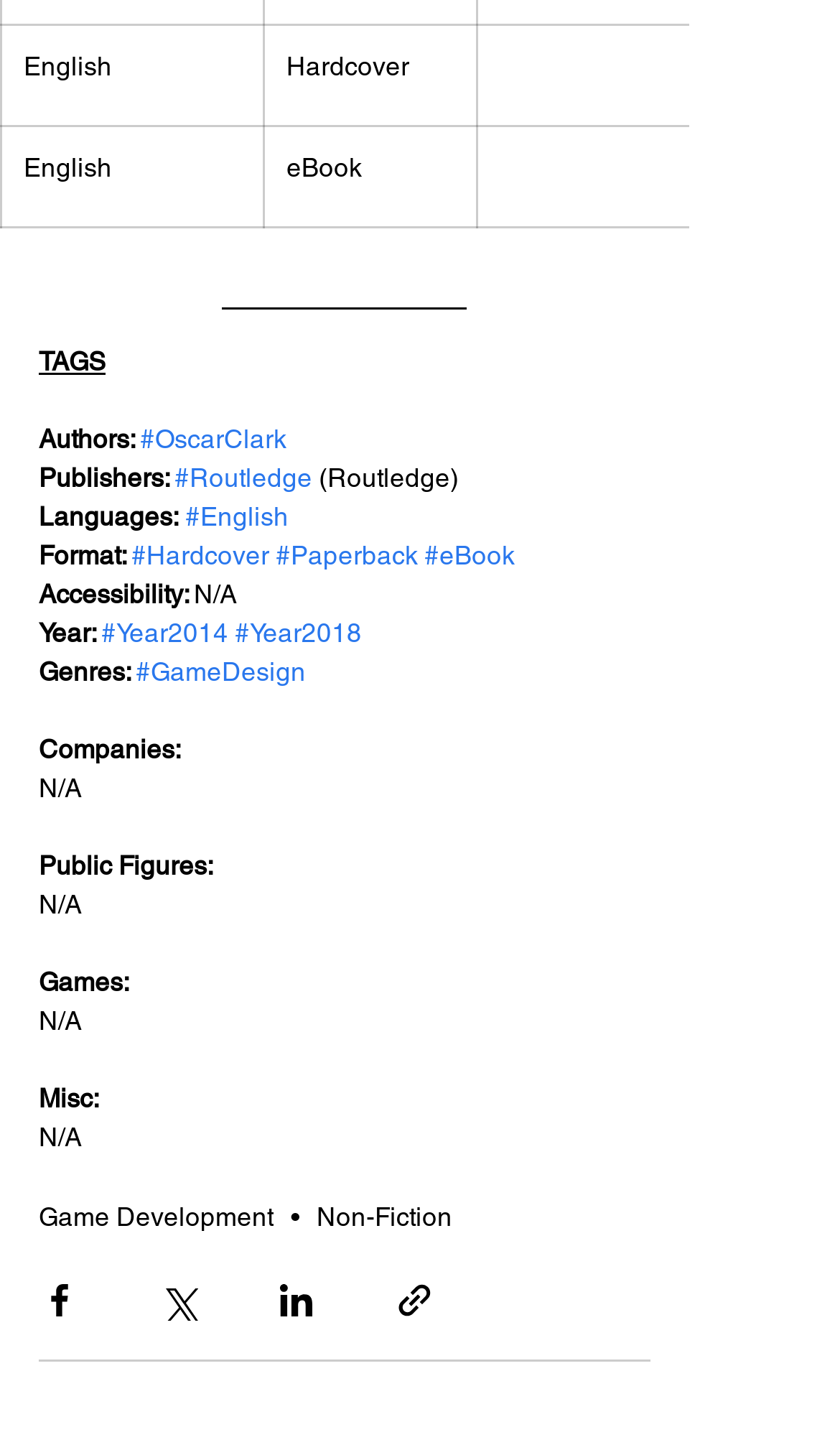Identify the bounding box coordinates of the clickable region to carry out the given instruction: "Share via Facebook".

[0.046, 0.882, 0.095, 0.91]